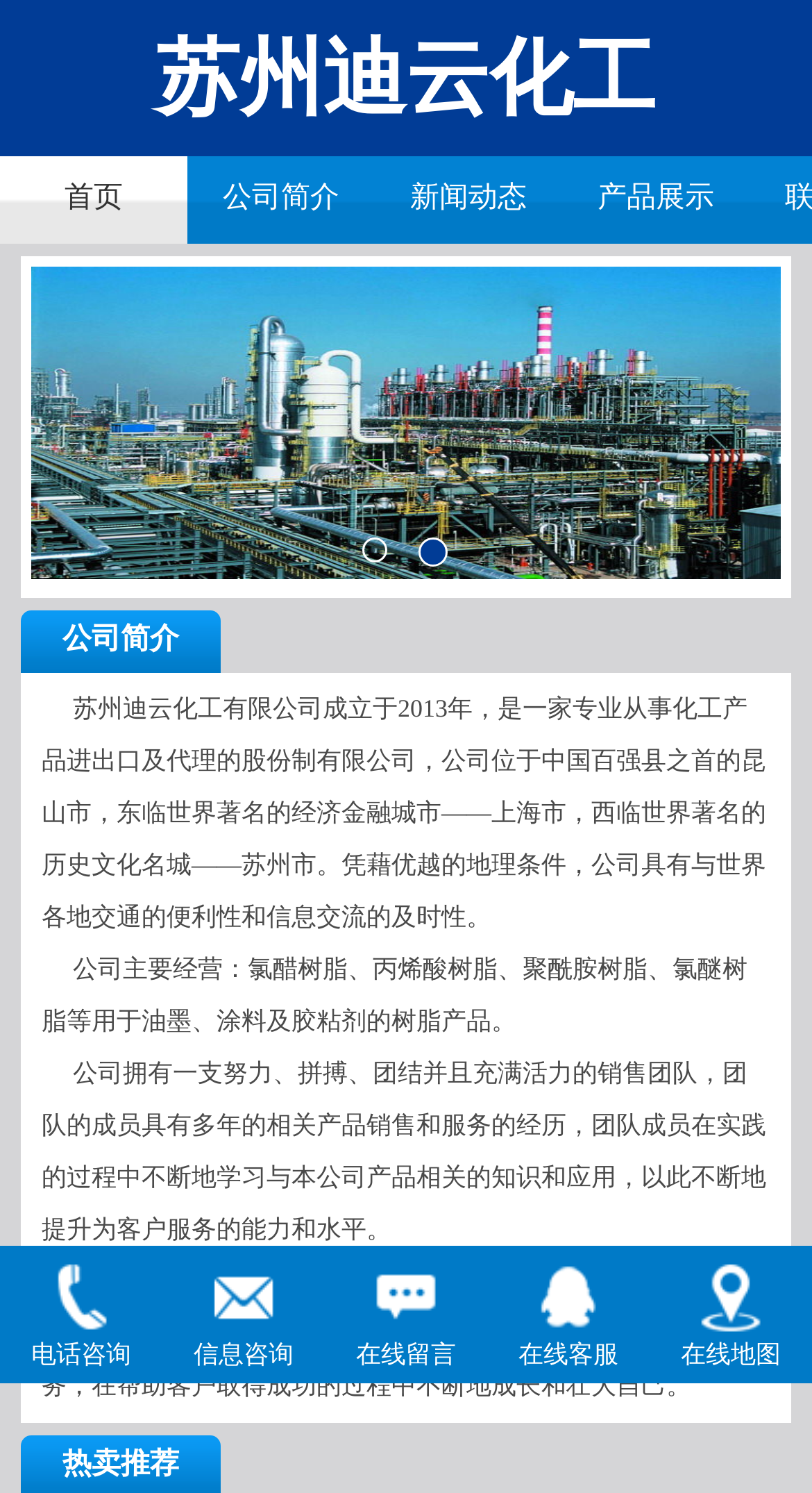What is the company's main business?
Based on the image, give a concise answer in the form of a single word or short phrase.

Resin products